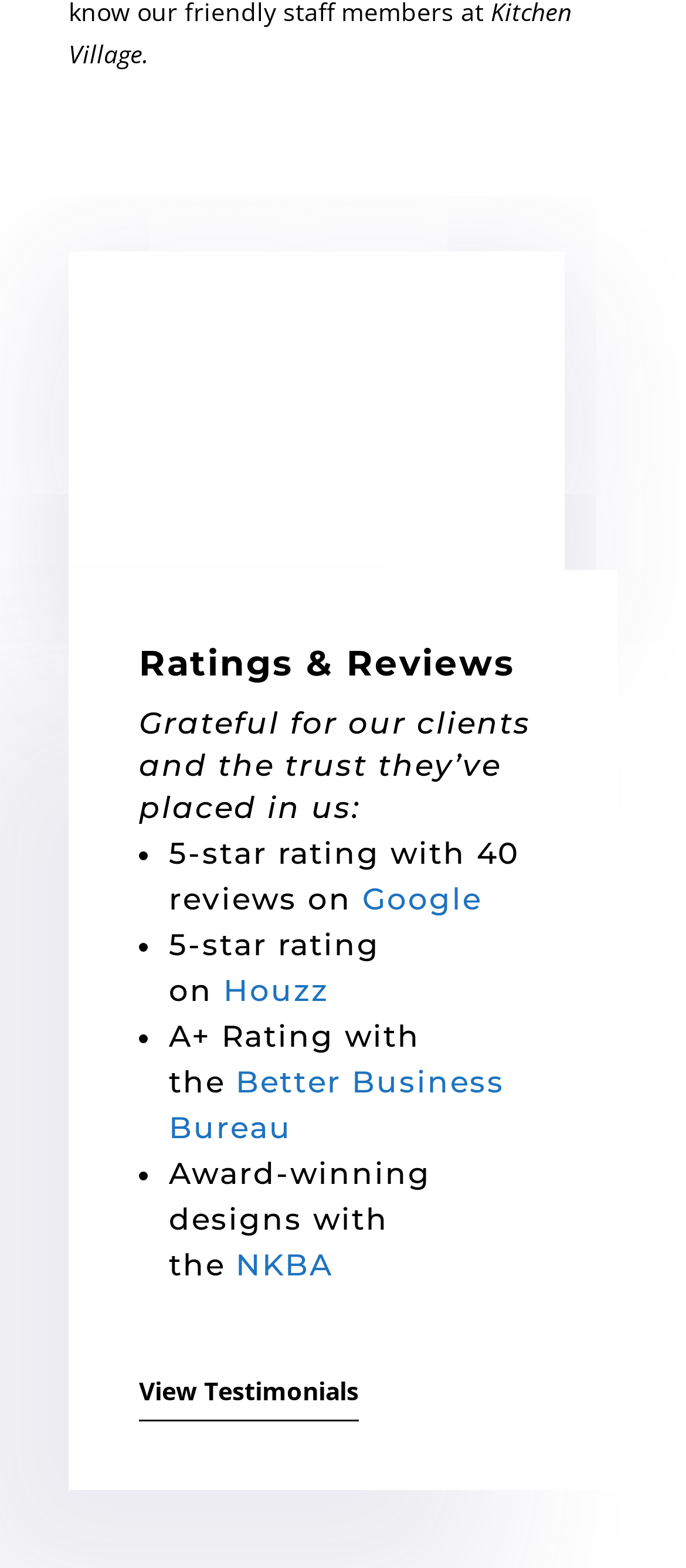What can be viewed by clicking the 'View Testimonials' link?
Answer briefly with a single word or phrase based on the image.

Testimonials